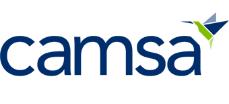What is CAMSA's primary focus?
Using the image as a reference, deliver a detailed and thorough answer to the question.

The caption explains that CAMSA specializes in providing financial solutions, particularly contract financing, to enhance cash flow for businesses across Canada and the U.S., which indicates that financial solutions are their primary focus.